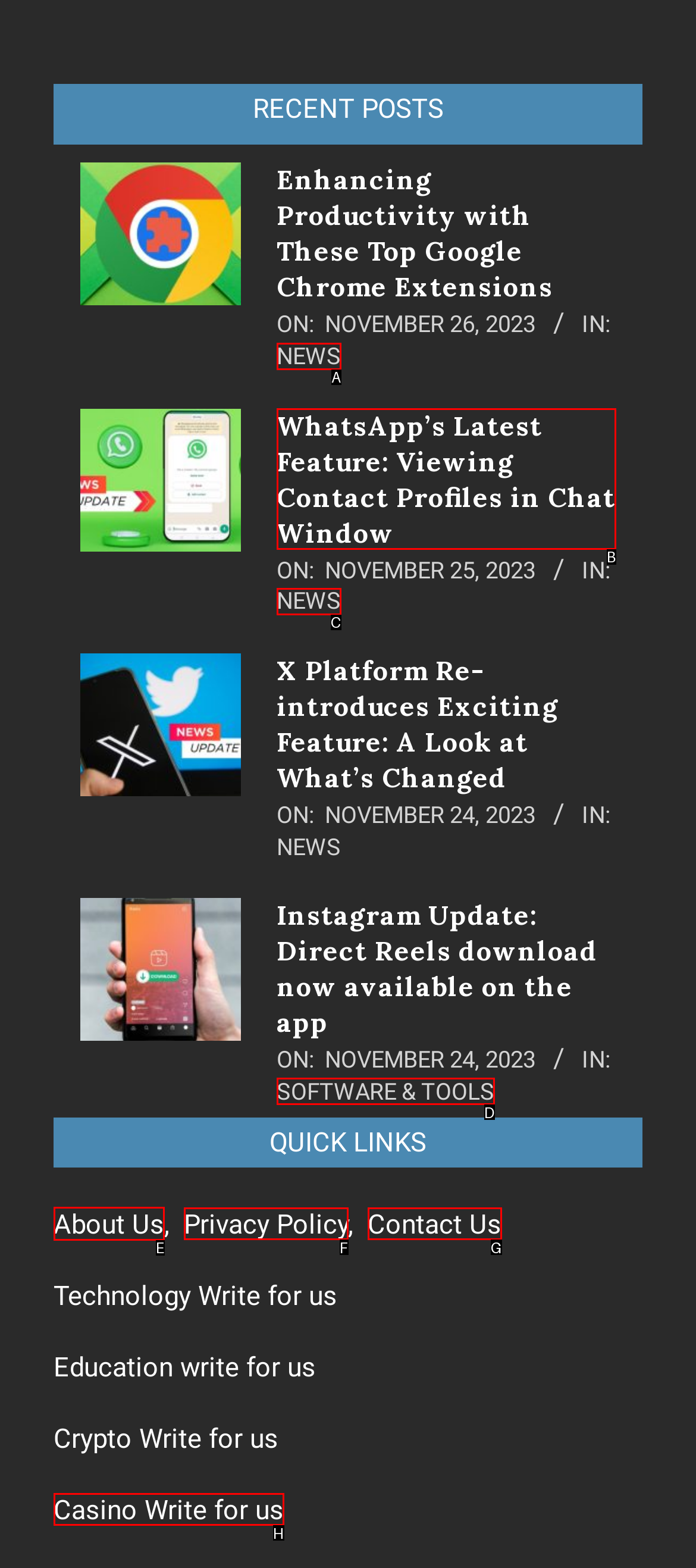Which UI element should you click on to achieve the following task: Visit About Us page? Provide the letter of the correct option.

E